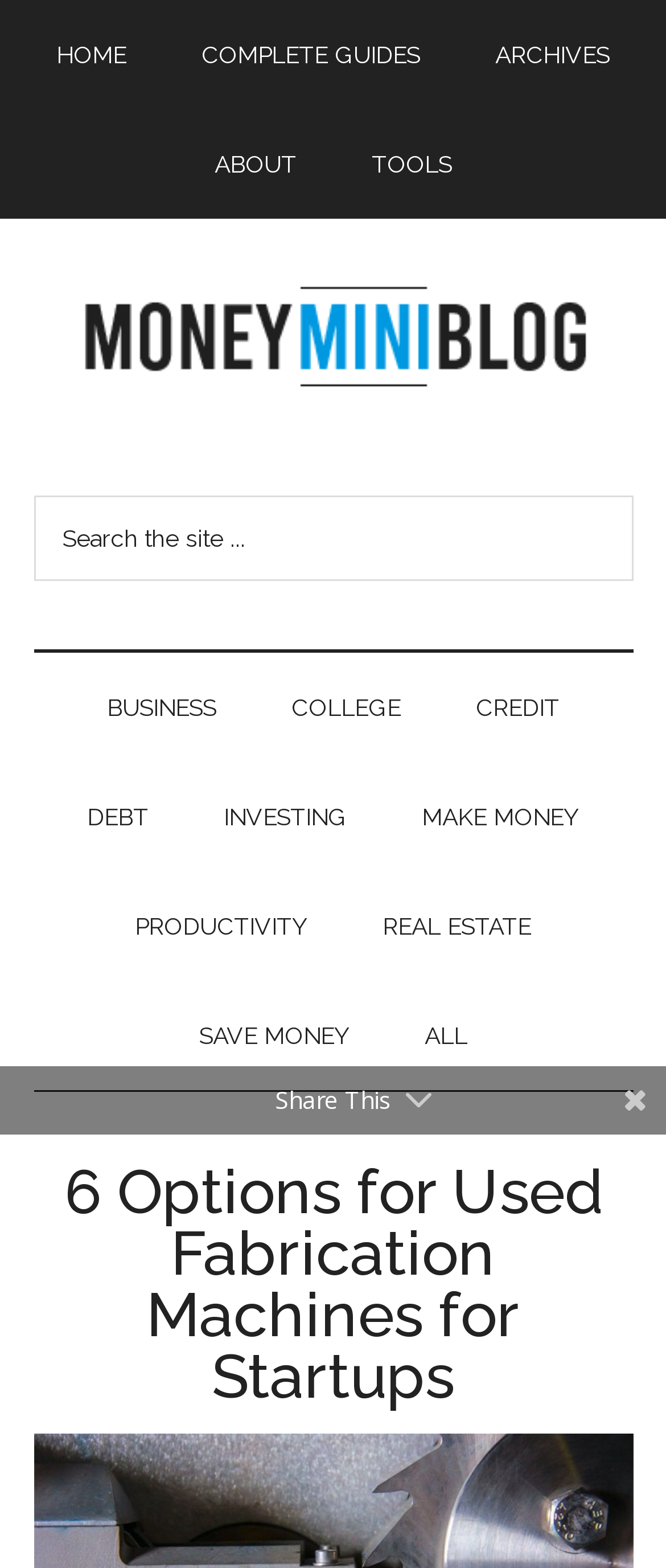Locate the bounding box coordinates of the area you need to click to fulfill this instruction: 'read the article'. The coordinates must be in the form of four float numbers ranging from 0 to 1: [left, top, right, bottom].

[0.05, 0.74, 0.95, 0.897]